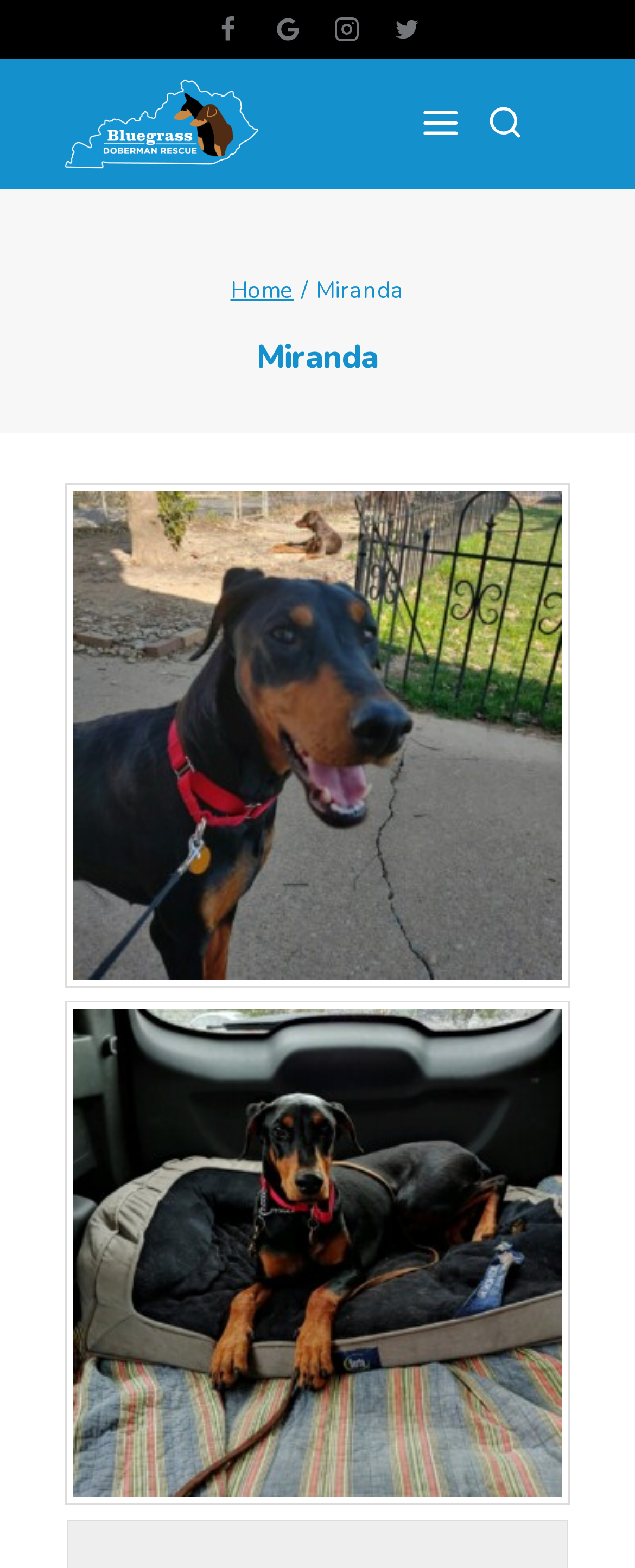What is the name of the rescue organization?
Answer the question based on the image using a single word or a brief phrase.

Bluegrass Doberman Rescue